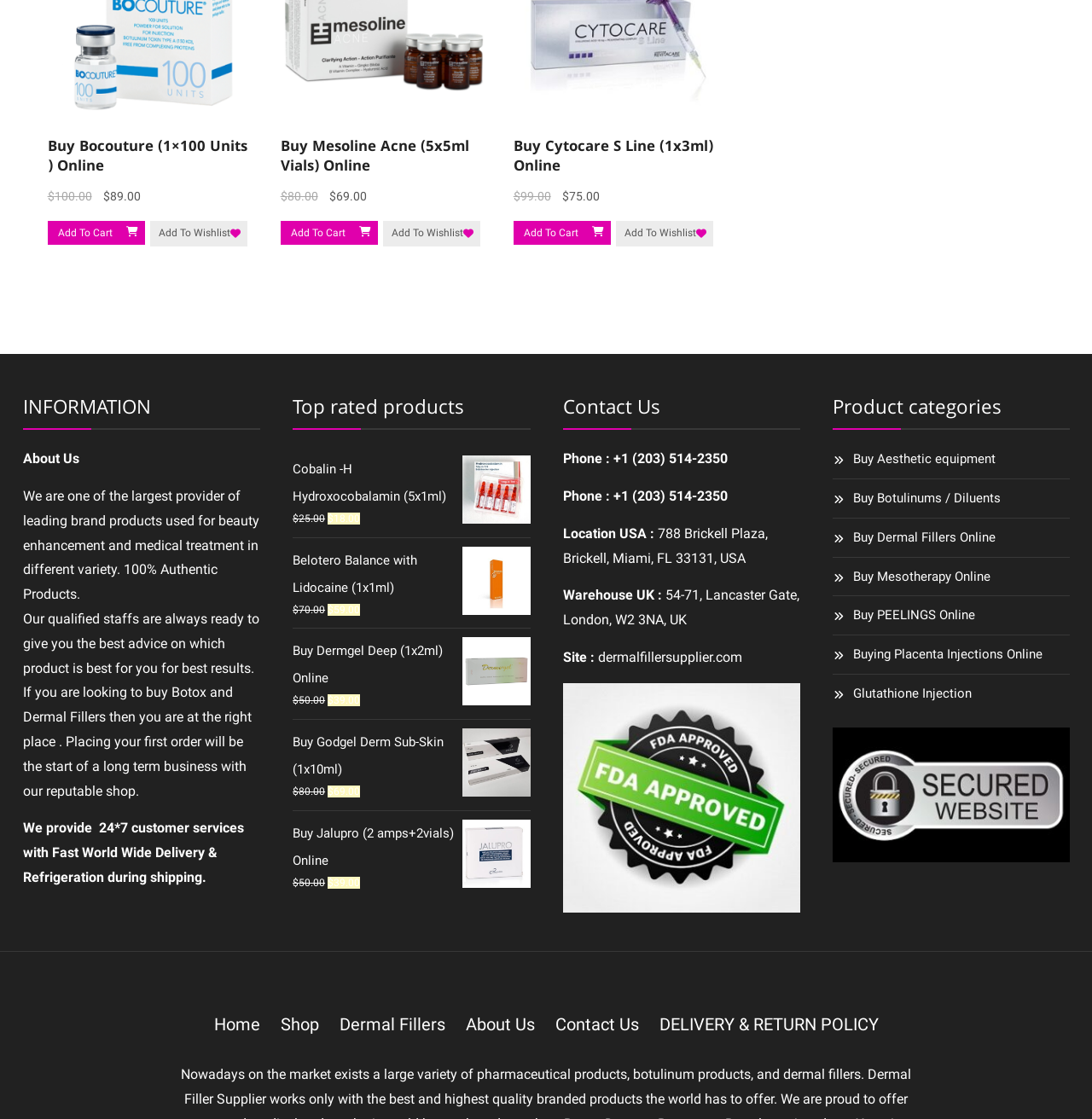How many top rated products are listed?
Look at the image and answer the question with a single word or phrase.

5